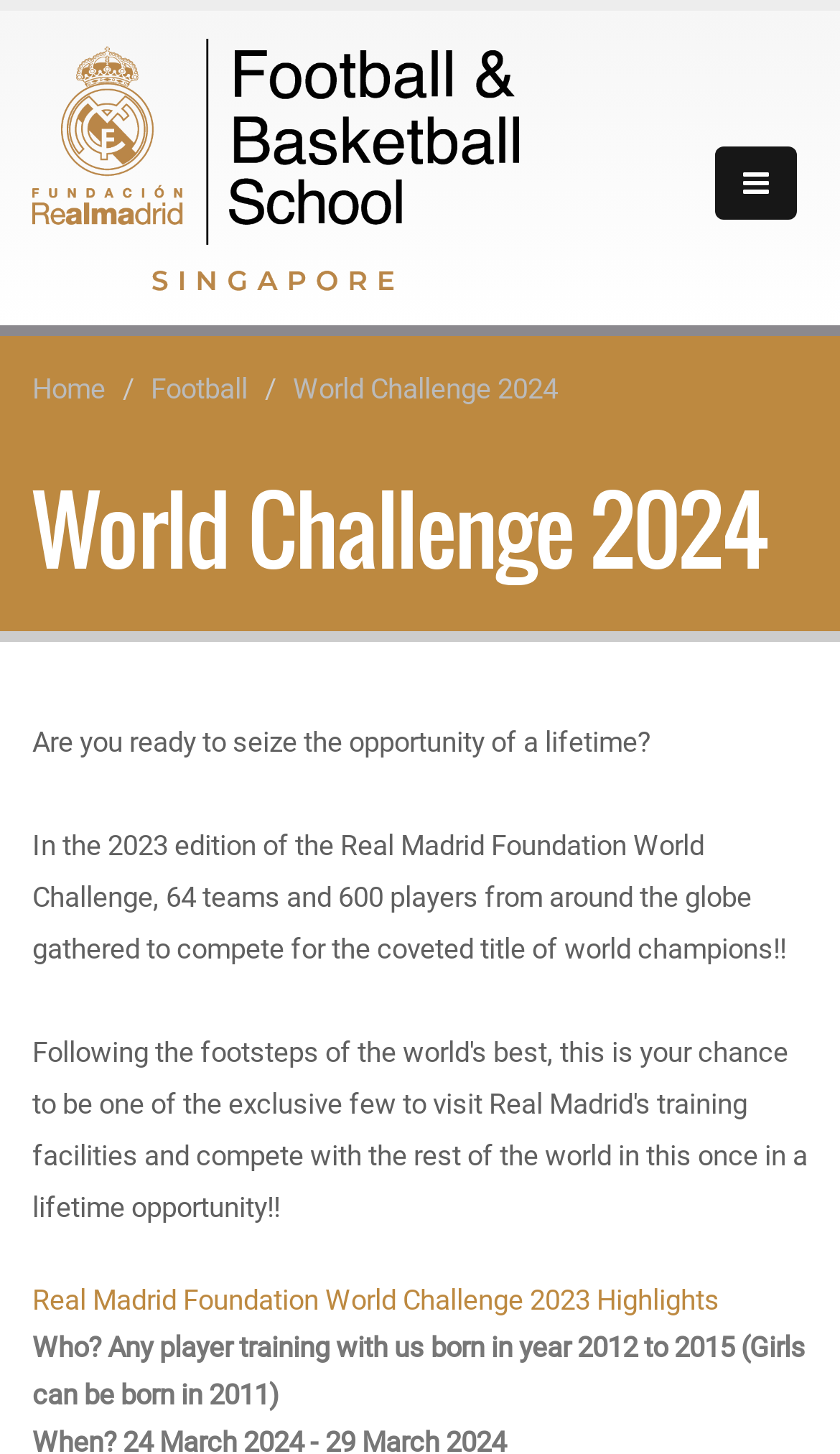Identify and provide the title of the webpage.

World Challenge 2024